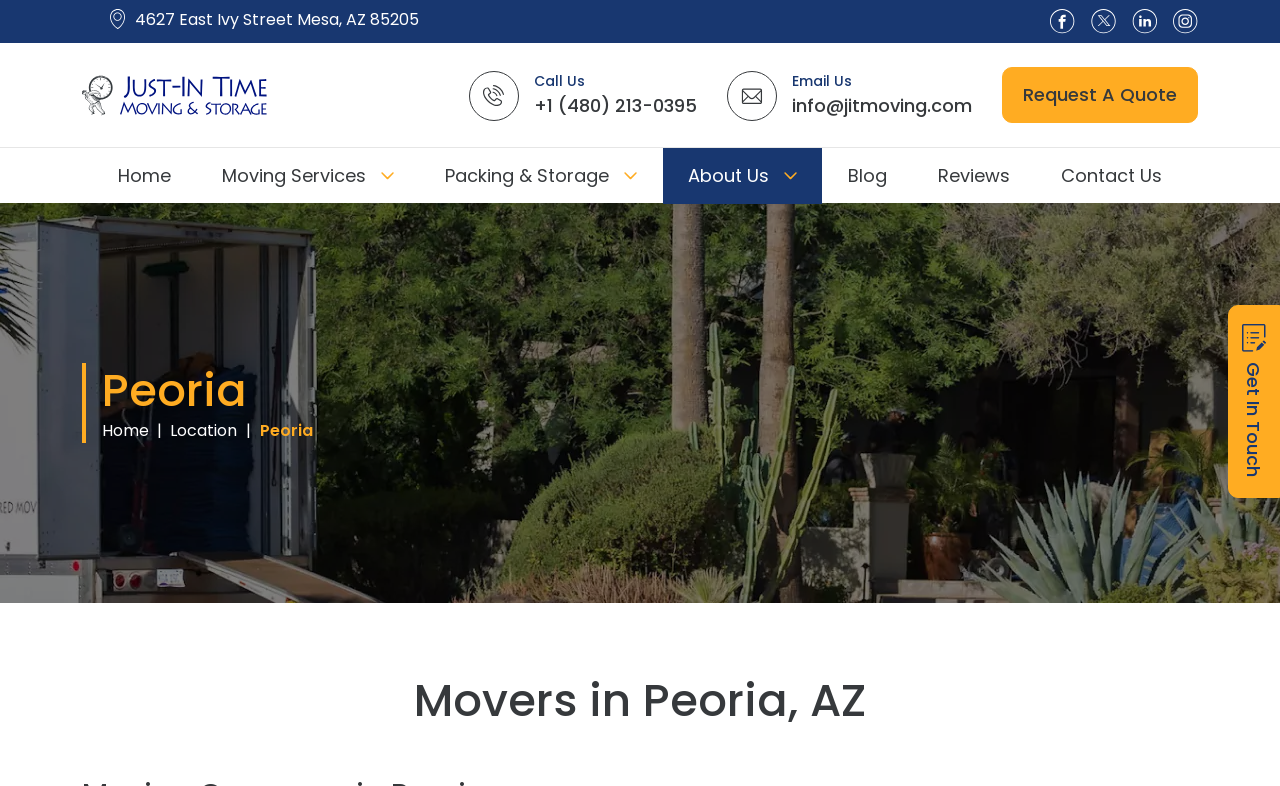Find the bounding box coordinates for the area that should be clicked to accomplish the instruction: "Read the blog".

[0.643, 0.188, 0.712, 0.26]